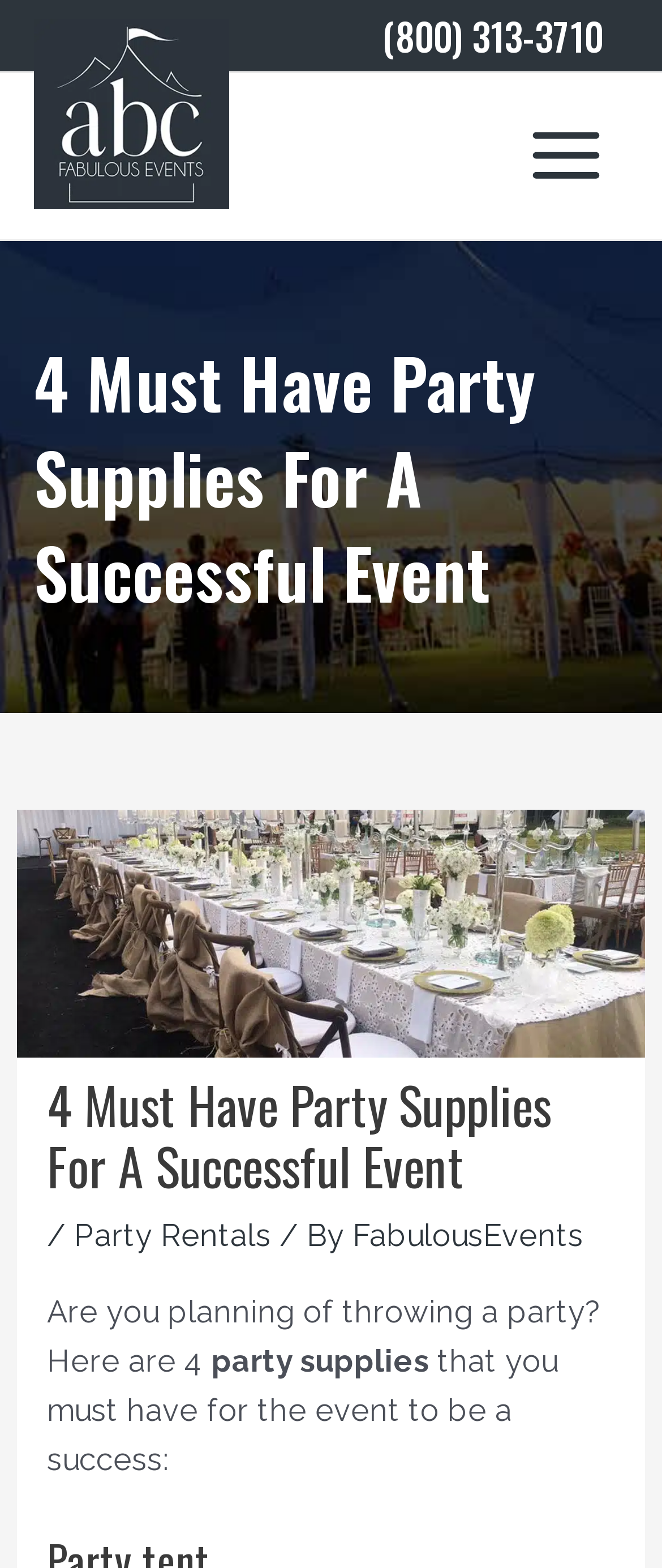Use a single word or phrase to answer this question: 
What is the purpose of the party supplies?

for the event to be a success